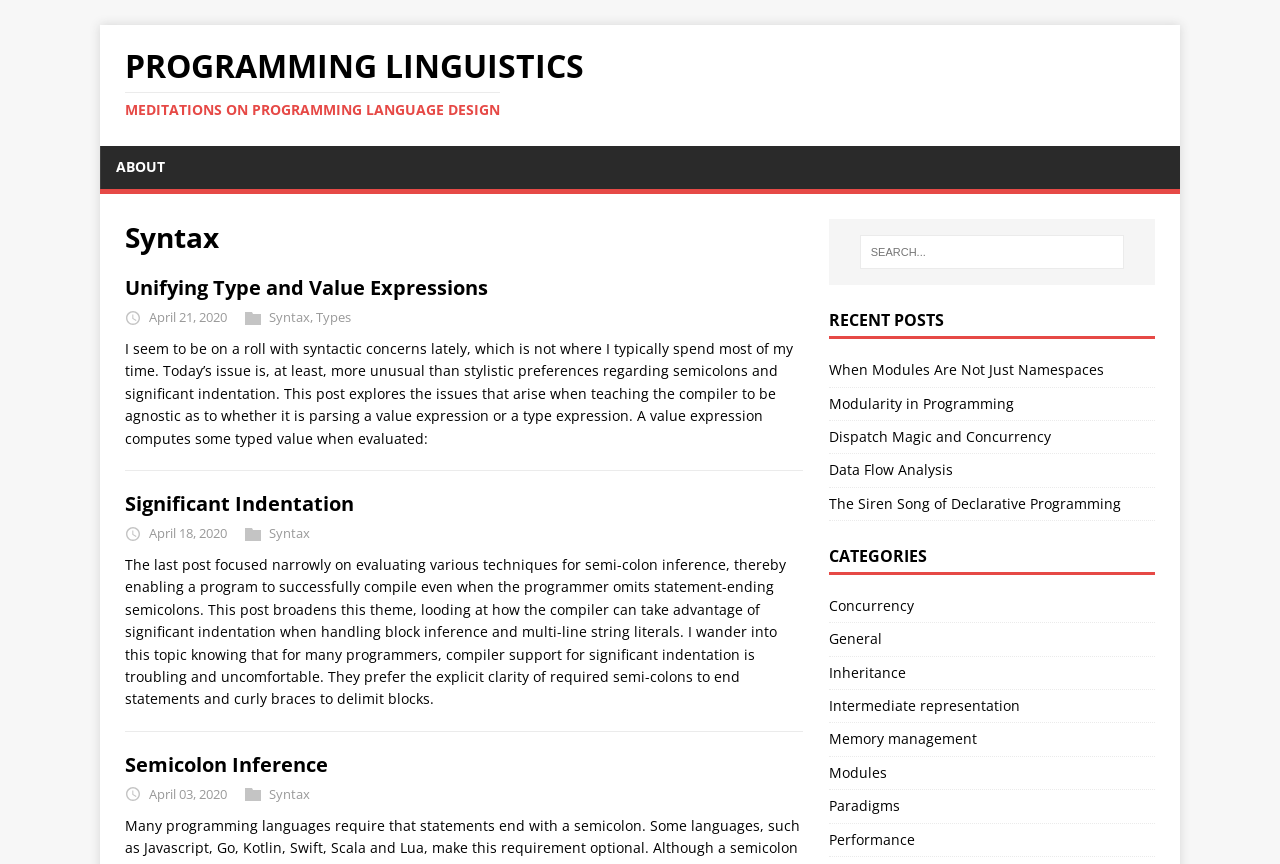Please specify the bounding box coordinates of the element that should be clicked to execute the given instruction: 'Click on the link 'Significant Indentation''. Ensure the coordinates are four float numbers between 0 and 1, expressed as [left, top, right, bottom].

[0.098, 0.567, 0.277, 0.598]